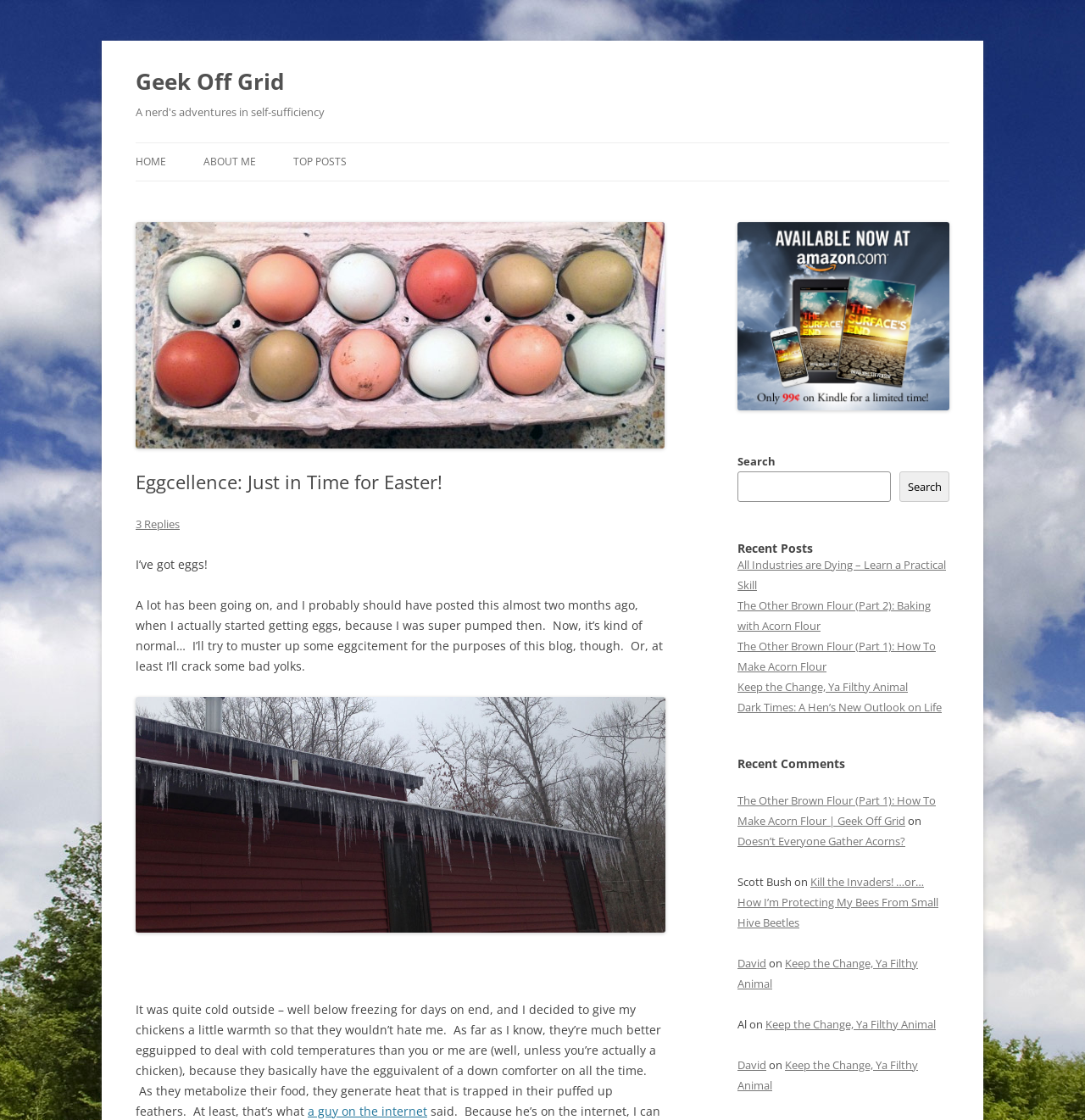What is the search function for?
Based on the screenshot, give a detailed explanation to answer the question.

The search function is located in the section with the label 'Search'. It consists of a search box and a search button. The purpose of the search function is to allow users to search for specific content within the blog.